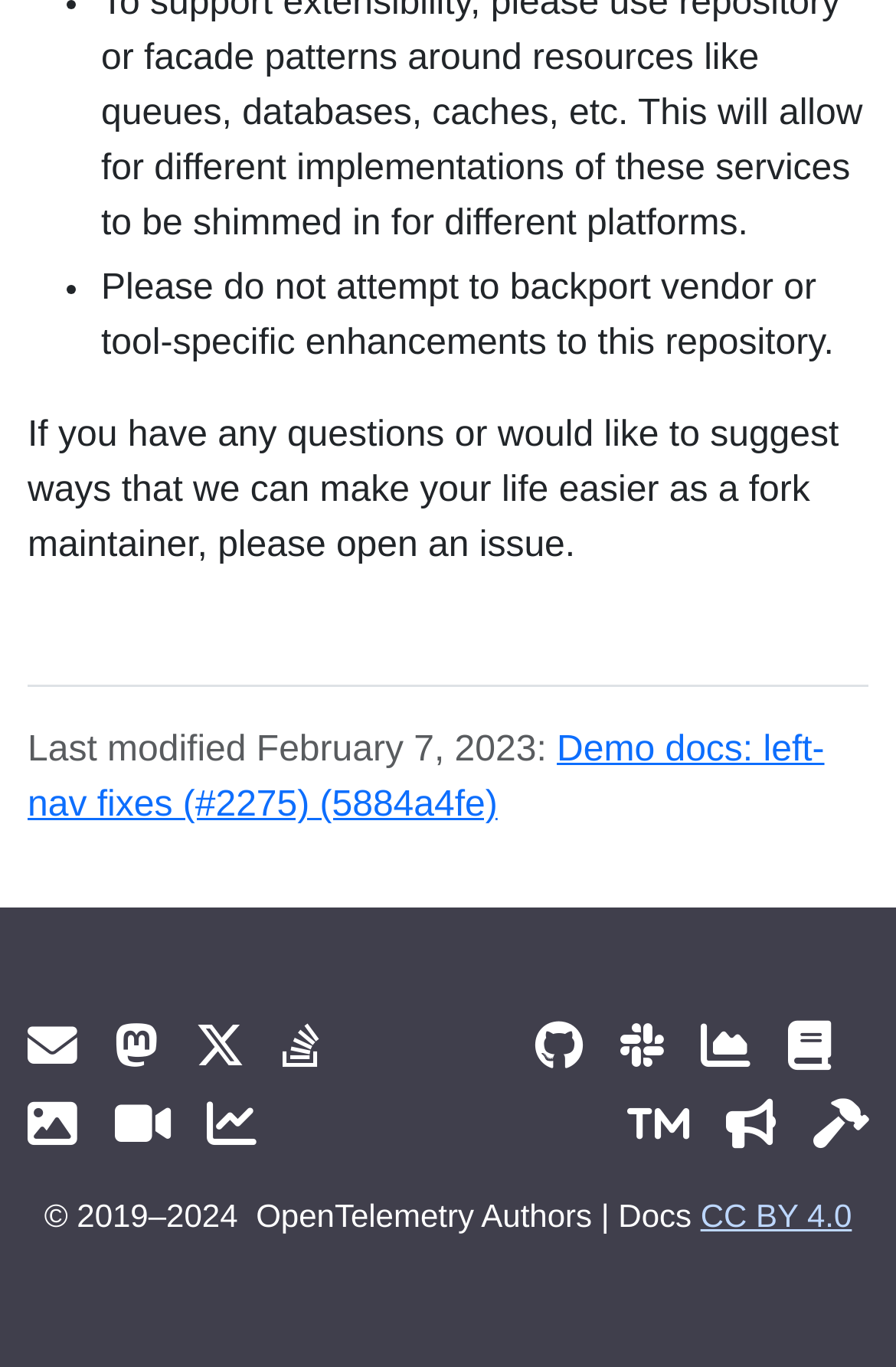Please identify the bounding box coordinates of the element's region that I should click in order to complete the following instruction: "Learn about Trademark Usage". The bounding box coordinates consist of four float numbers between 0 and 1, i.e., [left, top, right, bottom].

[0.7, 0.802, 0.769, 0.844]